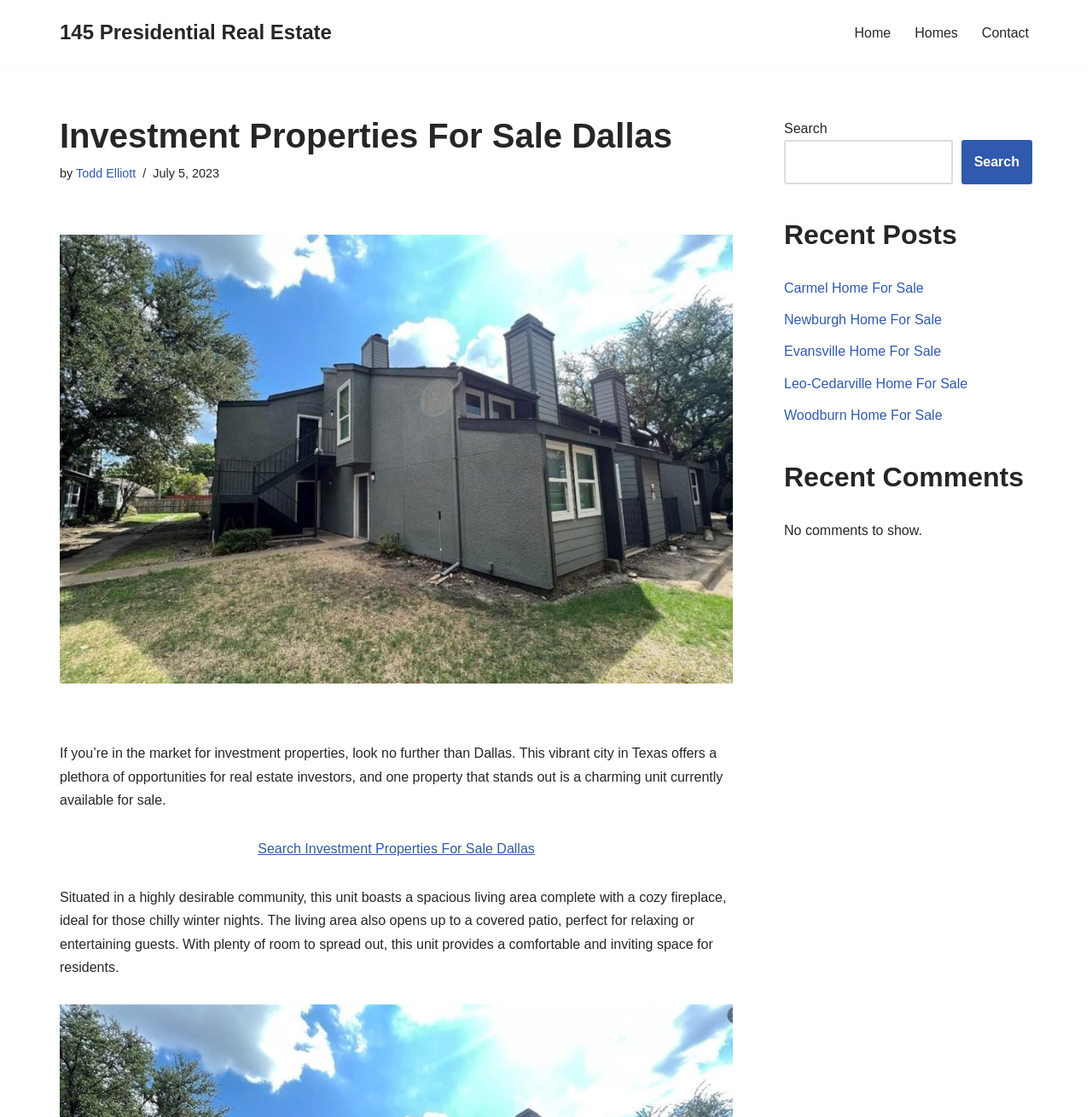Determine the bounding box coordinates for the element that should be clicked to follow this instruction: "View Carmel Home For Sale". The coordinates should be given as four float numbers between 0 and 1, in the format [left, top, right, bottom].

[0.718, 0.251, 0.846, 0.264]